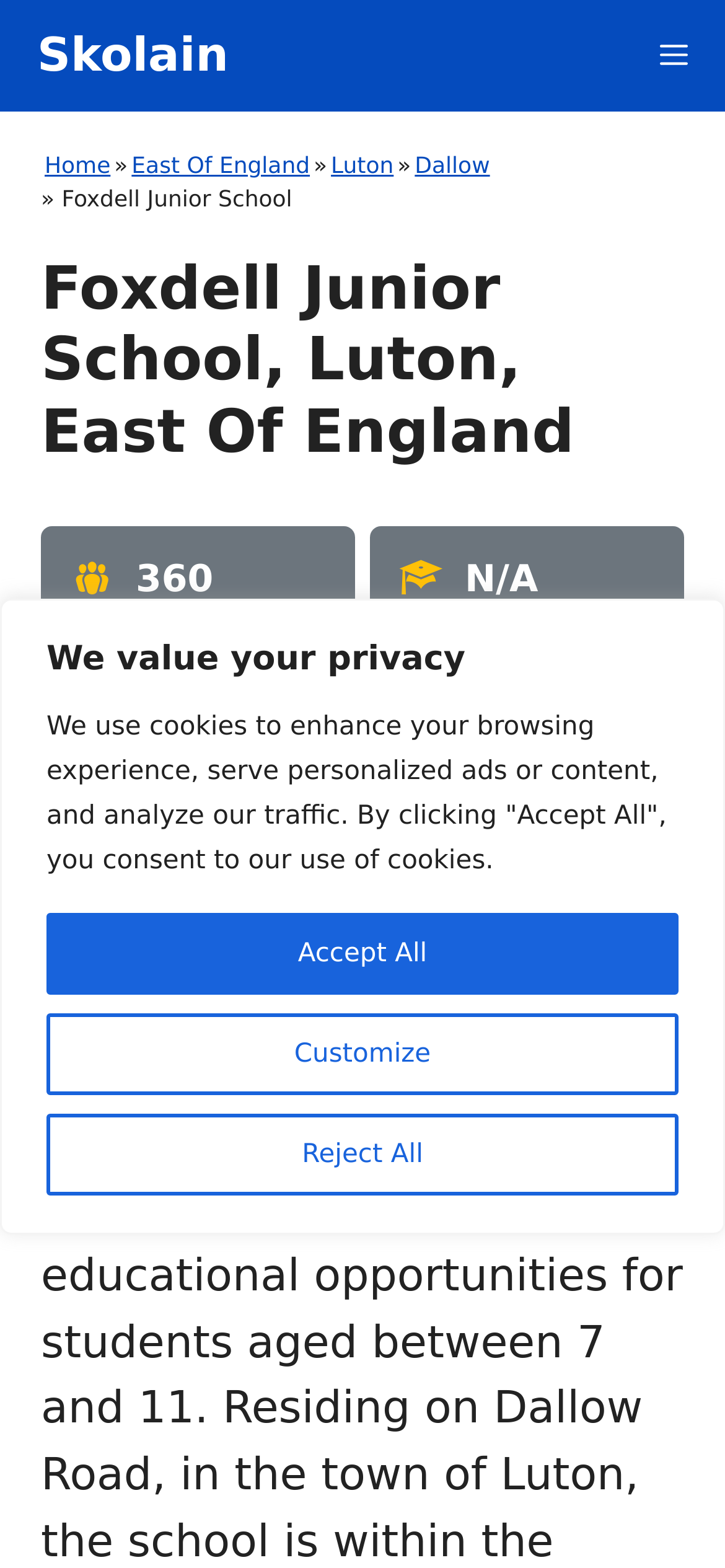Please answer the following question using a single word or phrase: What is the Ofsted rating of Foxdell Junior School?

Requires improvement